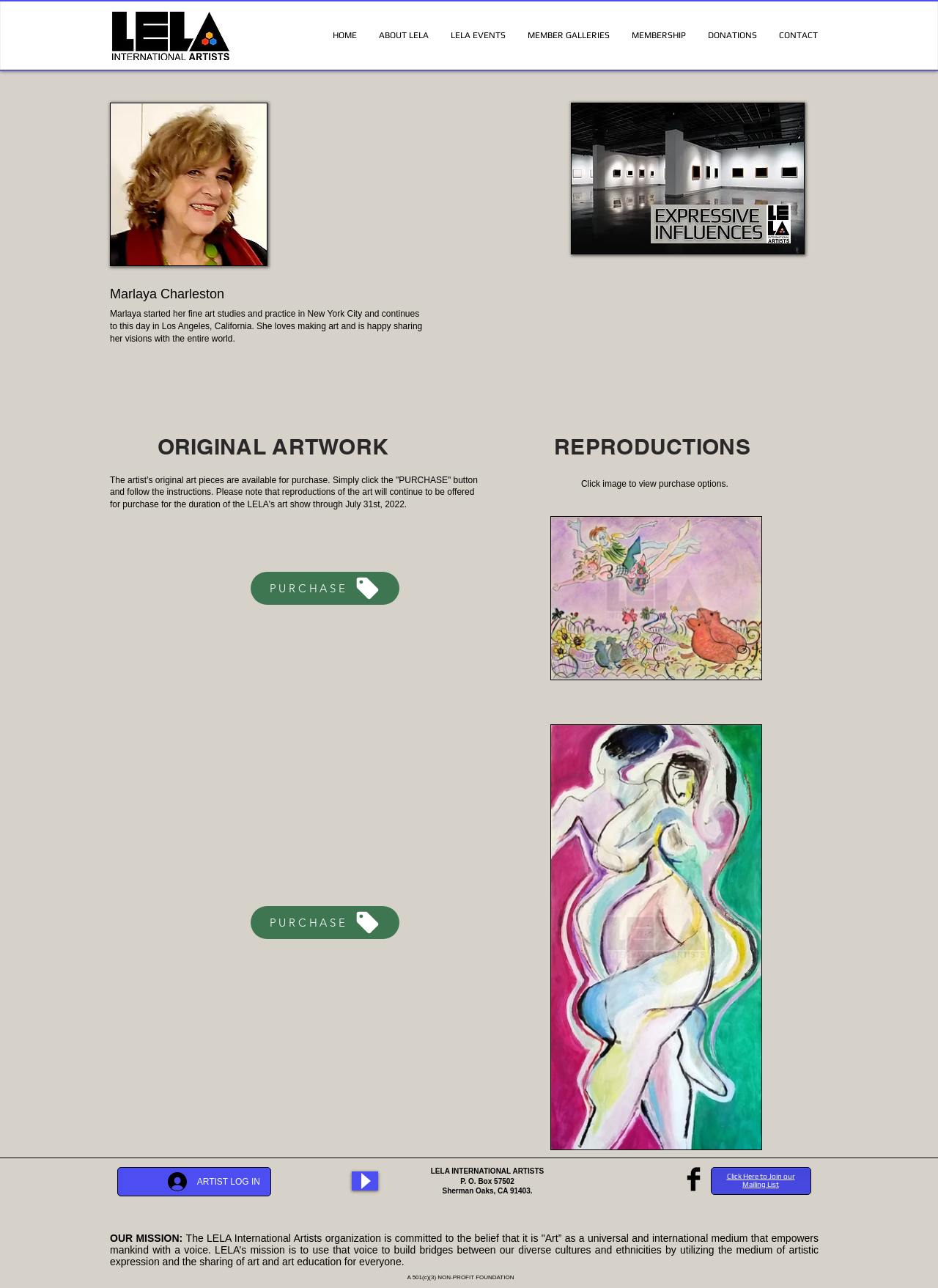What is the name of the artist featured on this webpage?
Based on the visual information, provide a detailed and comprehensive answer.

The webpage has a heading element with the text 'Marlaya Charleston', which suggests that this is the name of the artist being featured on this webpage.